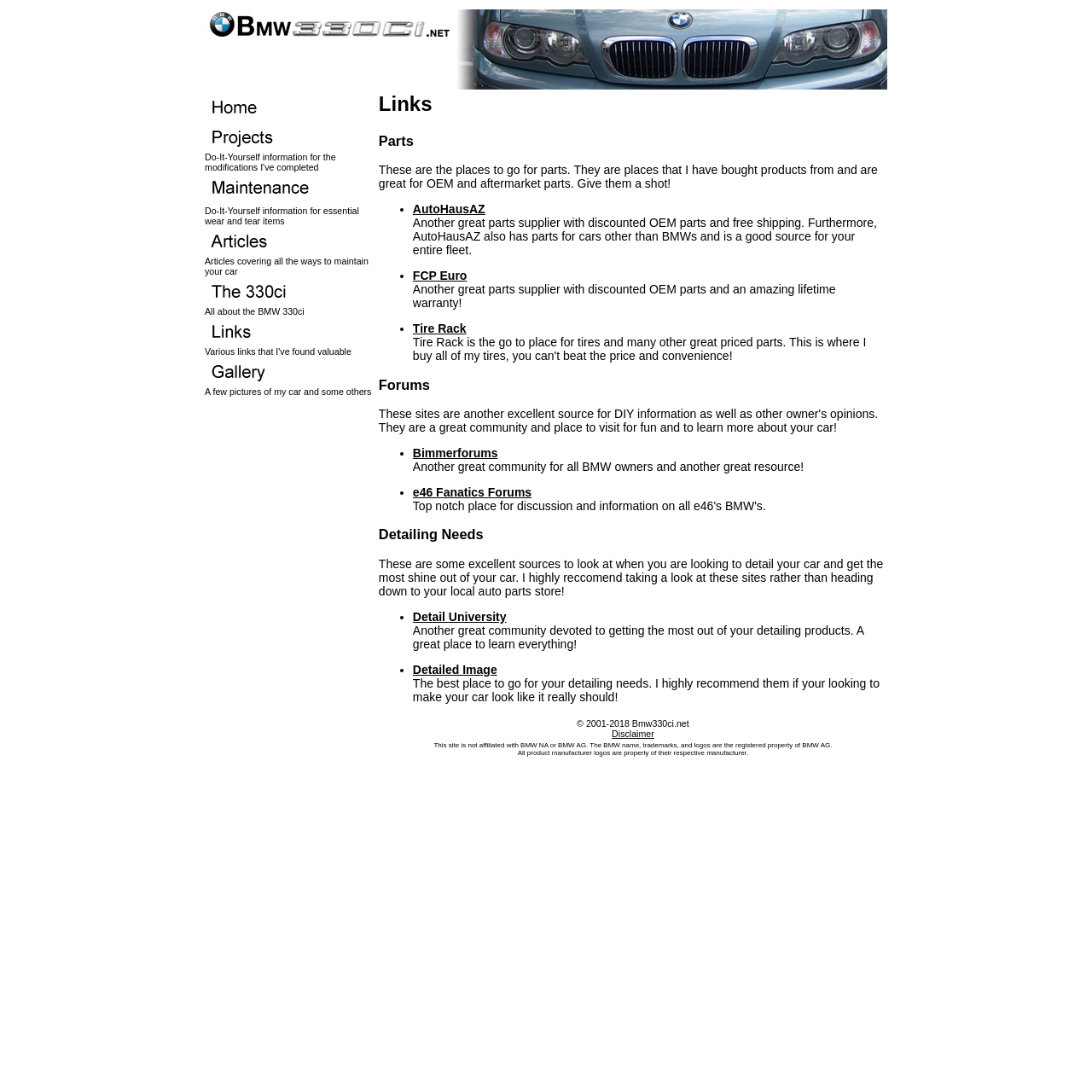Could you locate the bounding box coordinates for the section that should be clicked to accomplish this task: "Go to the Disclaimer page".

[0.56, 0.667, 0.599, 0.676]